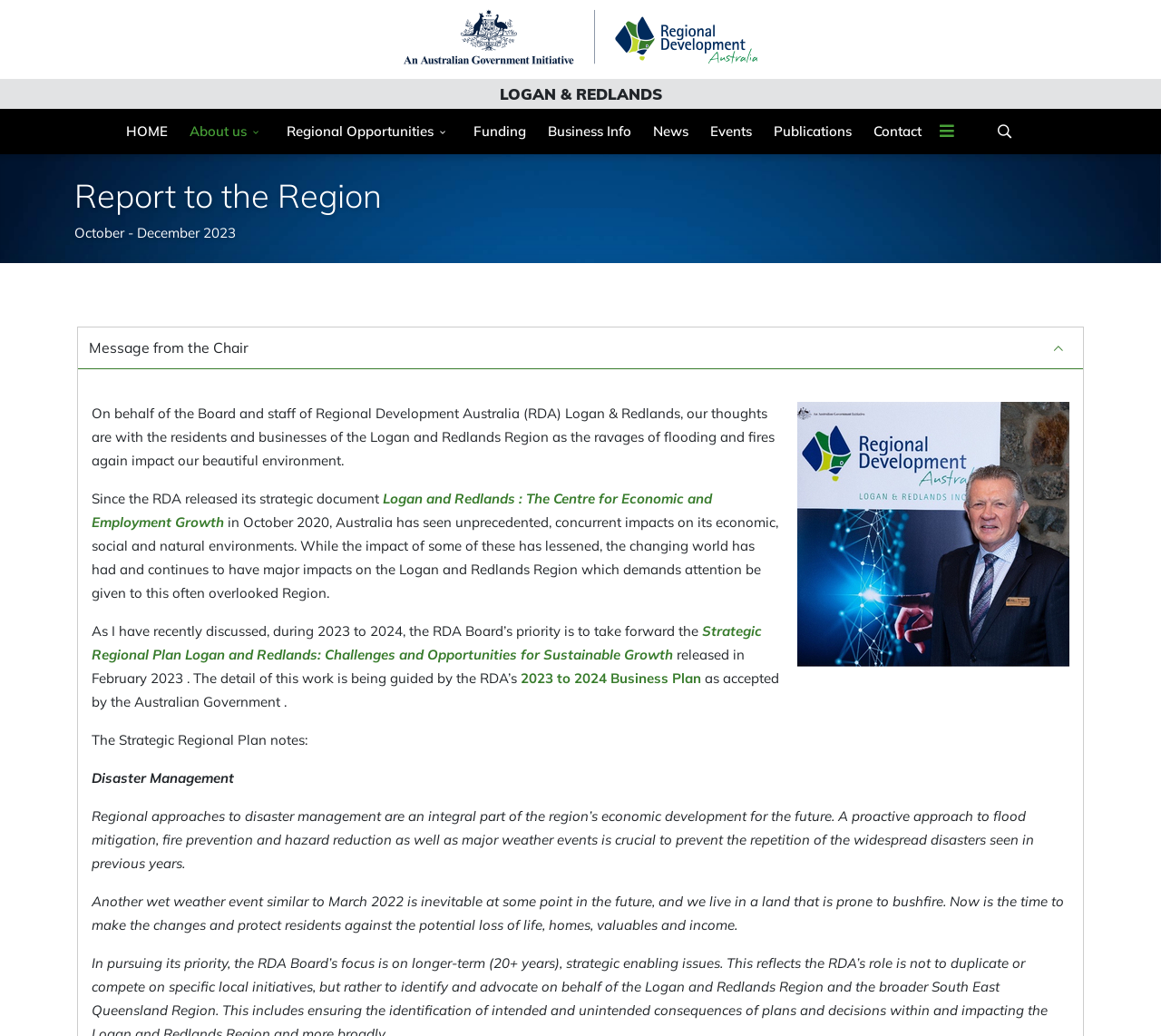Provide a brief response to the question below using one word or phrase:
What is the name of the region?

Logan & Redlands